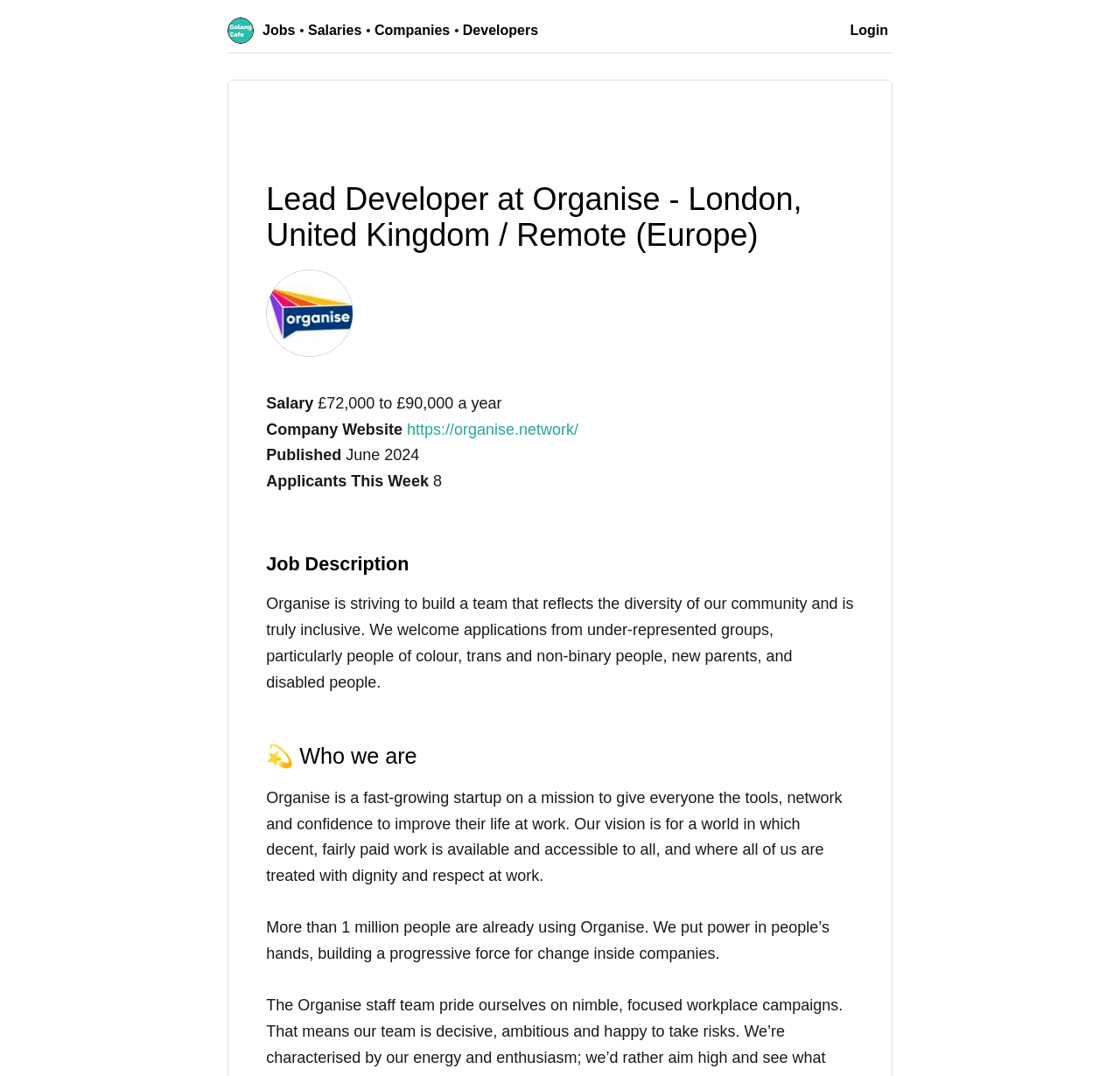What is the mission of Organise?
Refer to the screenshot and answer in one word or phrase.

to give everyone the tools, network and confidence to improve their life at work